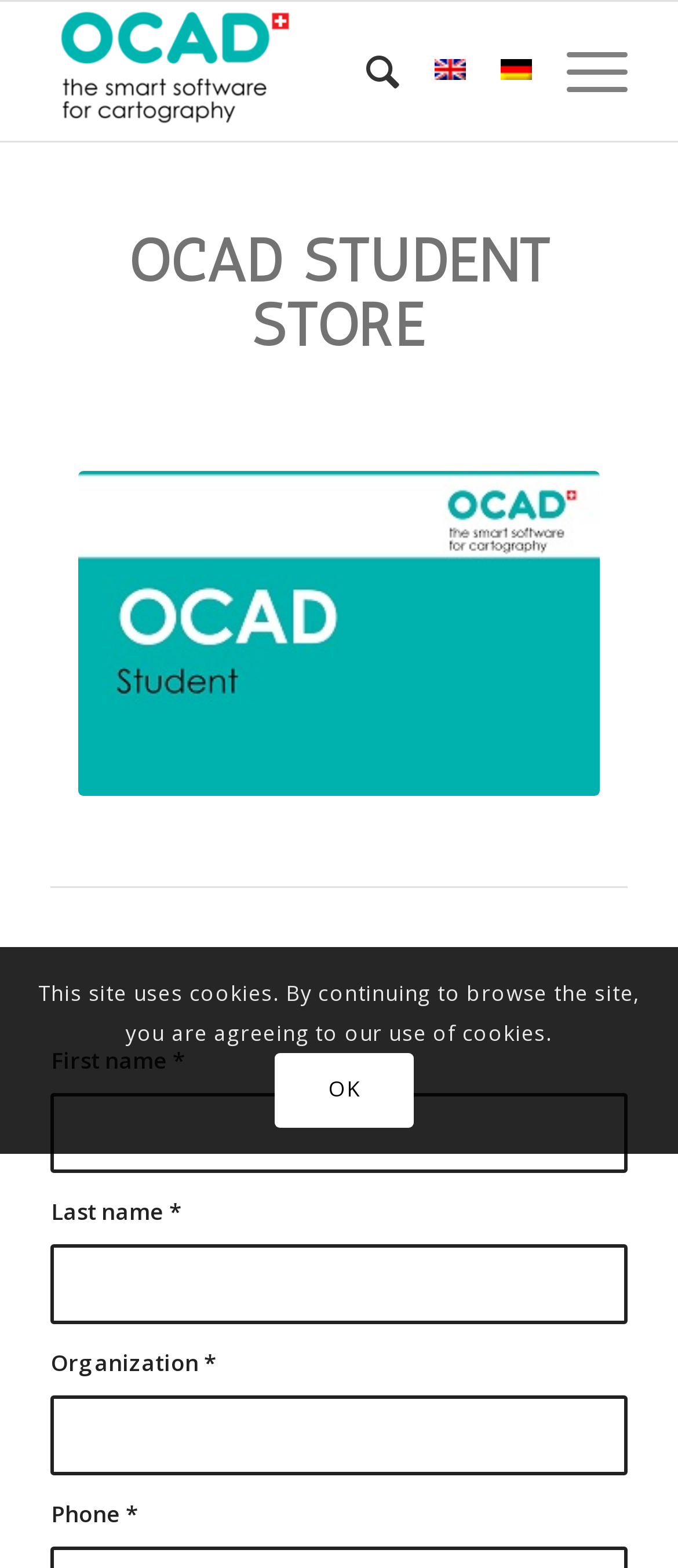Give a succinct answer to this question in a single word or phrase: 
What is the position of the 'Menu' link?

Top right